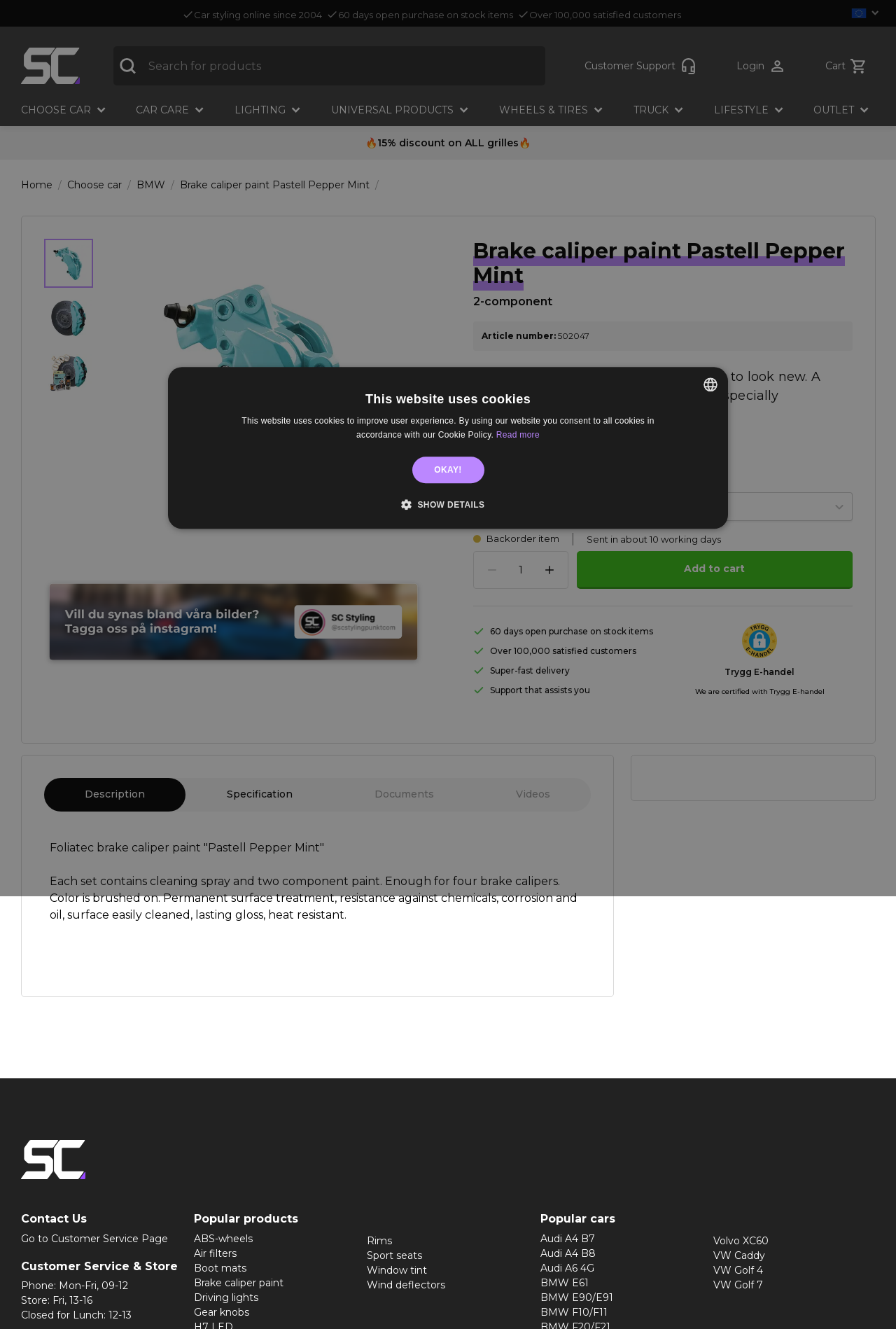How many satisfied customers are there?
Refer to the image and give a detailed answer to the question.

The answer can be found in the static text 'Over 100,000 satisfied customers' which is located at the top of the webpage, indicating that there are over 100,000 satisfied customers.